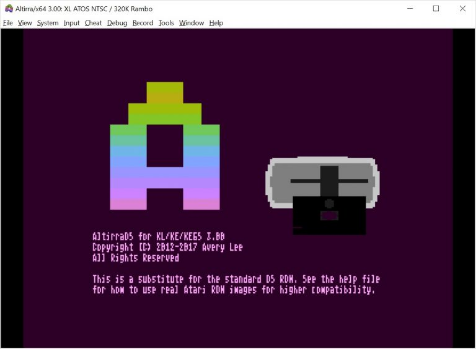Break down the image into a detailed narrative.

The image displays the initial interface of the Altirra emulator, specifically version 3.0, which is designed for emulating Atari 8-bit computers like the Atari 400, 800, XL, and XE. The screen features a colorful, stylized letter "A" in vibrant shades of green and blue, set against a dark background. Below the letter, the emulator’s copyright information and version details are shown, indicating that it was developed by Avery Lee and highlighting its function as a substitute for the standard DS ROM.

The user interface elements visible include menu options like "Edit," "View," "System," and "Help," allowing users to navigate through various functionalities of the emulator. The text below the logo provides crucial information about compatibility, suggesting how to integrate real Atari ROM images for an optimal experience. This emulator is aimed at enthusiasts looking to relive classic gaming experiences from the Atari era, facilitated by an intuitive user interface that retains the nostalgic feel of the original hardware.